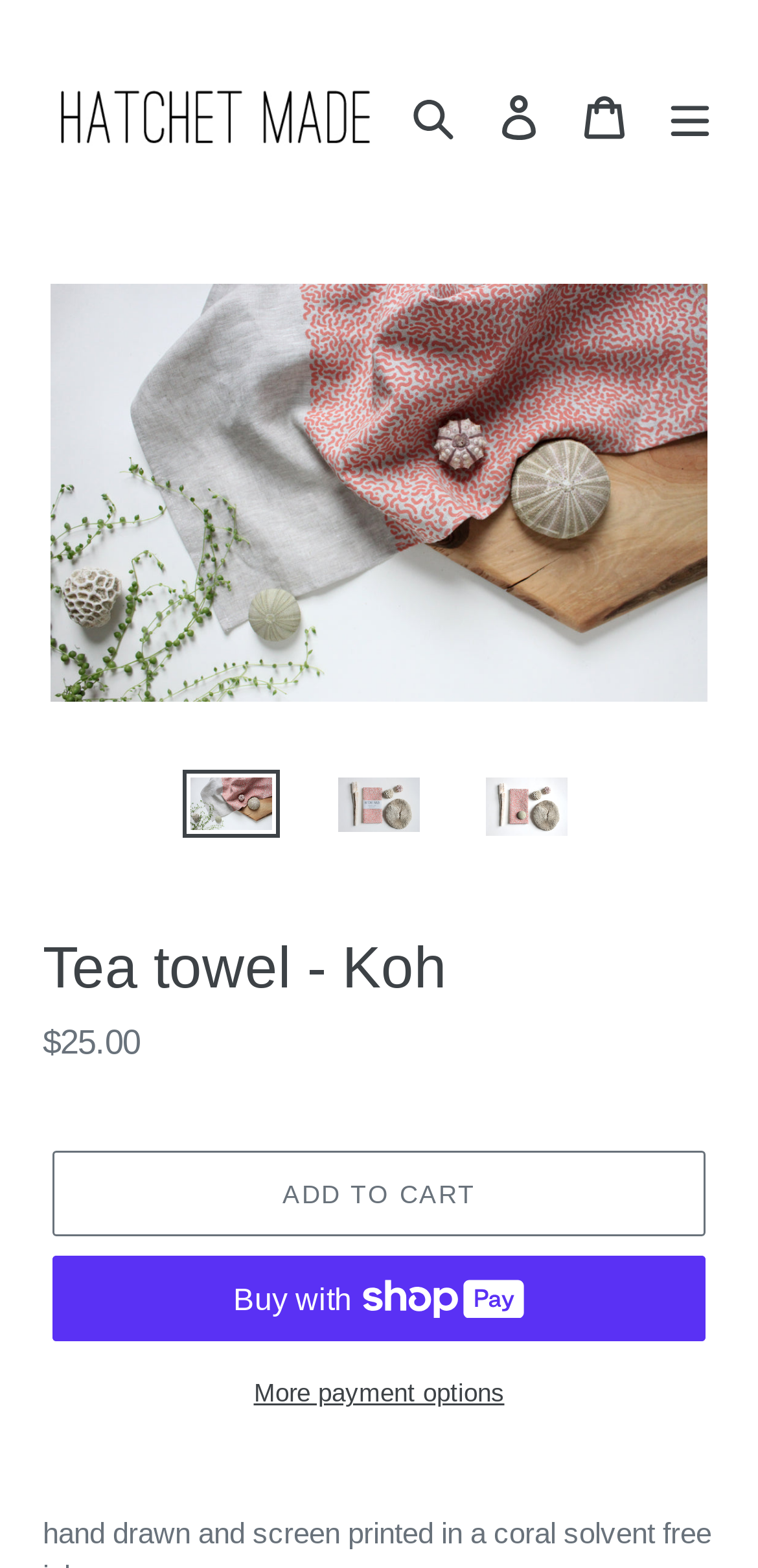Provide the bounding box coordinates of the UI element that matches the description: "parent_node: Search aria-label="Menu"".

[0.854, 0.047, 0.967, 0.101]